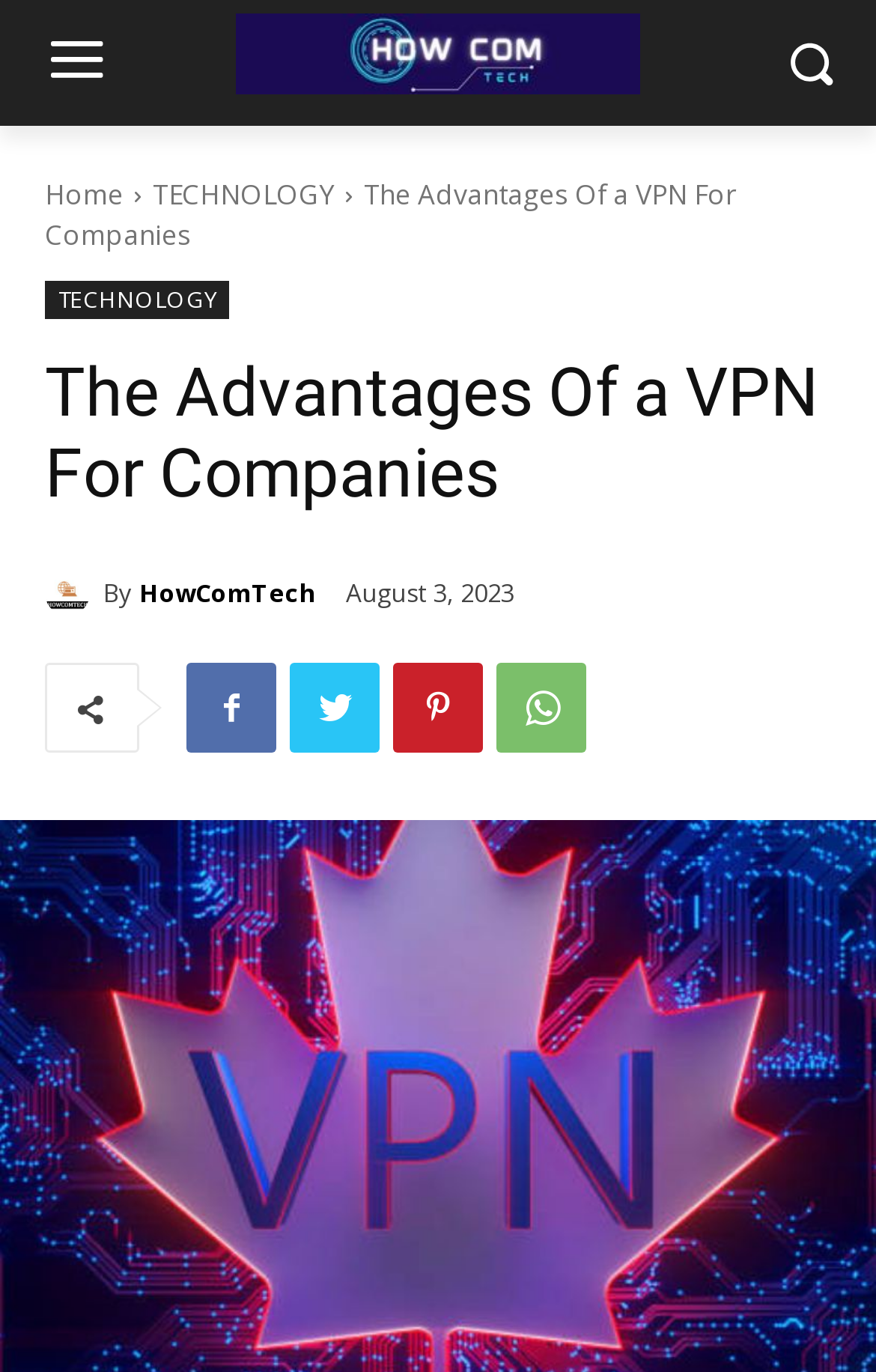From the webpage screenshot, identify the region described by parent_node: By title="HowComTech". Provide the bounding box coordinates as (top-left x, top-left y, bottom-right x, bottom-right y), with each value being a floating point number between 0 and 1.

[0.051, 0.415, 0.118, 0.448]